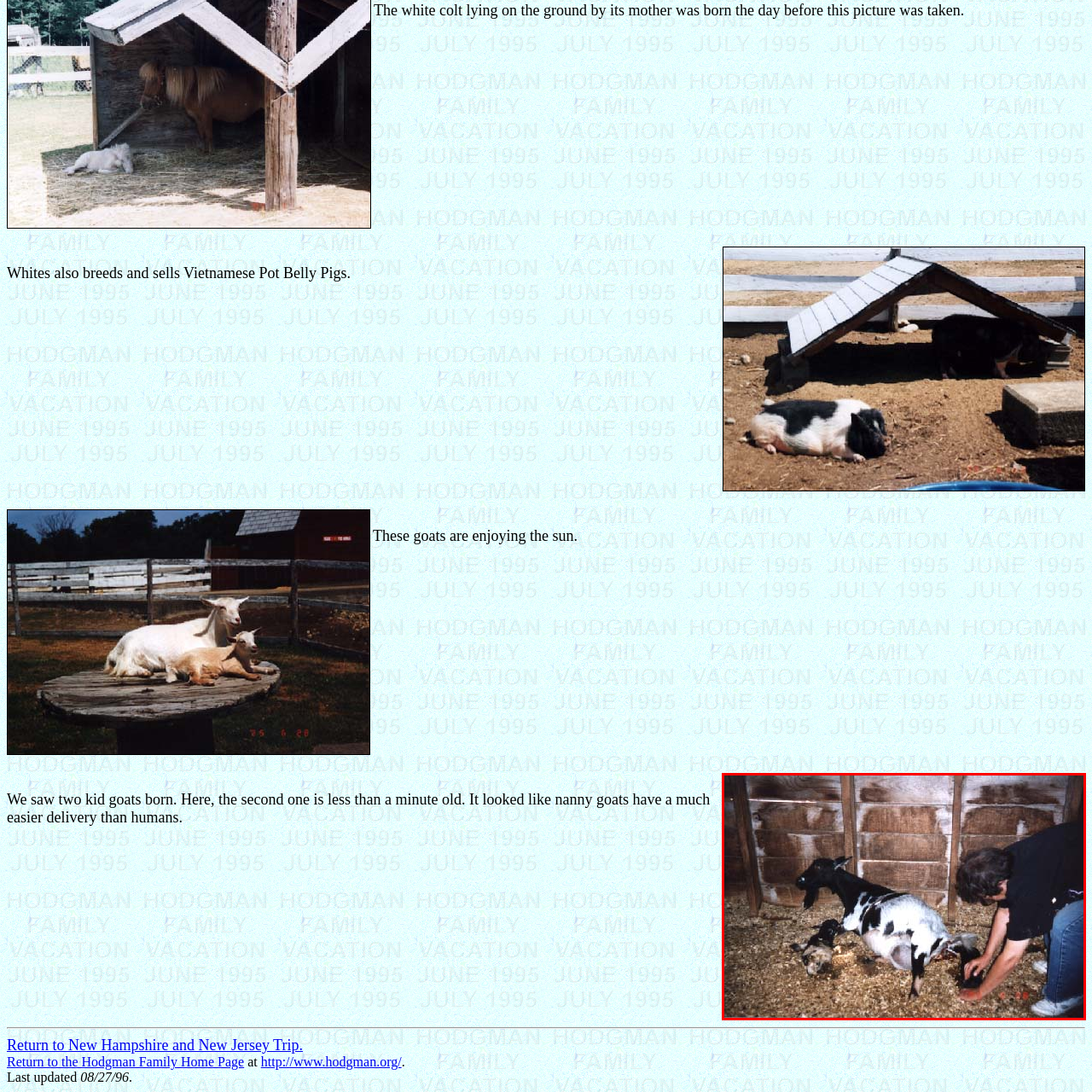Give a comprehensive caption for the image marked by the red rectangle.

In this heartwarming scene captured within a cozy barn, a newly birthed kid goat lies on the straw-covered floor, close to its mother, a black and white goat who is resting comfortably. The goat appears to have recently given birth, as evidenced by the attentive presence of a person who is gently tending to the newborn. The caretaker's focused demeanor suggests a nurturing response, reflecting the bond between humans and animals in a farming environment. The rustic wooden walls of the barn add to the atmosphere, highlighting a moment of life and maternal care as the kid goat, less than a minute old, begins its journey in the world. This image beautifully encapsulates the joys and responsibilities of farm life, emphasizing the simplicity and warmth found in such intimate moments.